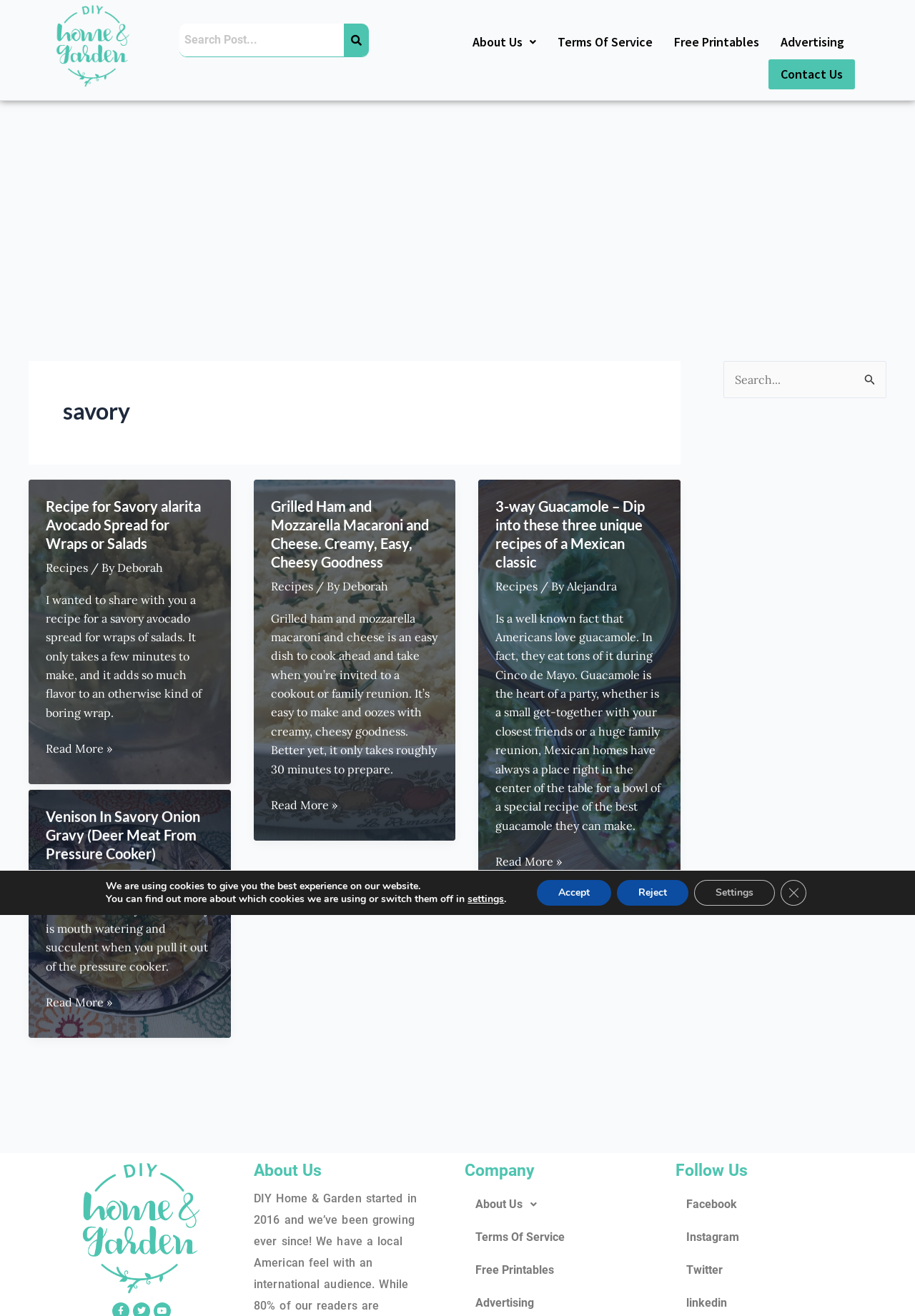Pinpoint the bounding box coordinates of the area that should be clicked to complete the following instruction: "View grilled ham and mozzarella macaroni and cheese recipe". The coordinates must be given as four float numbers between 0 and 1, i.e., [left, top, right, bottom].

[0.296, 0.605, 0.368, 0.619]